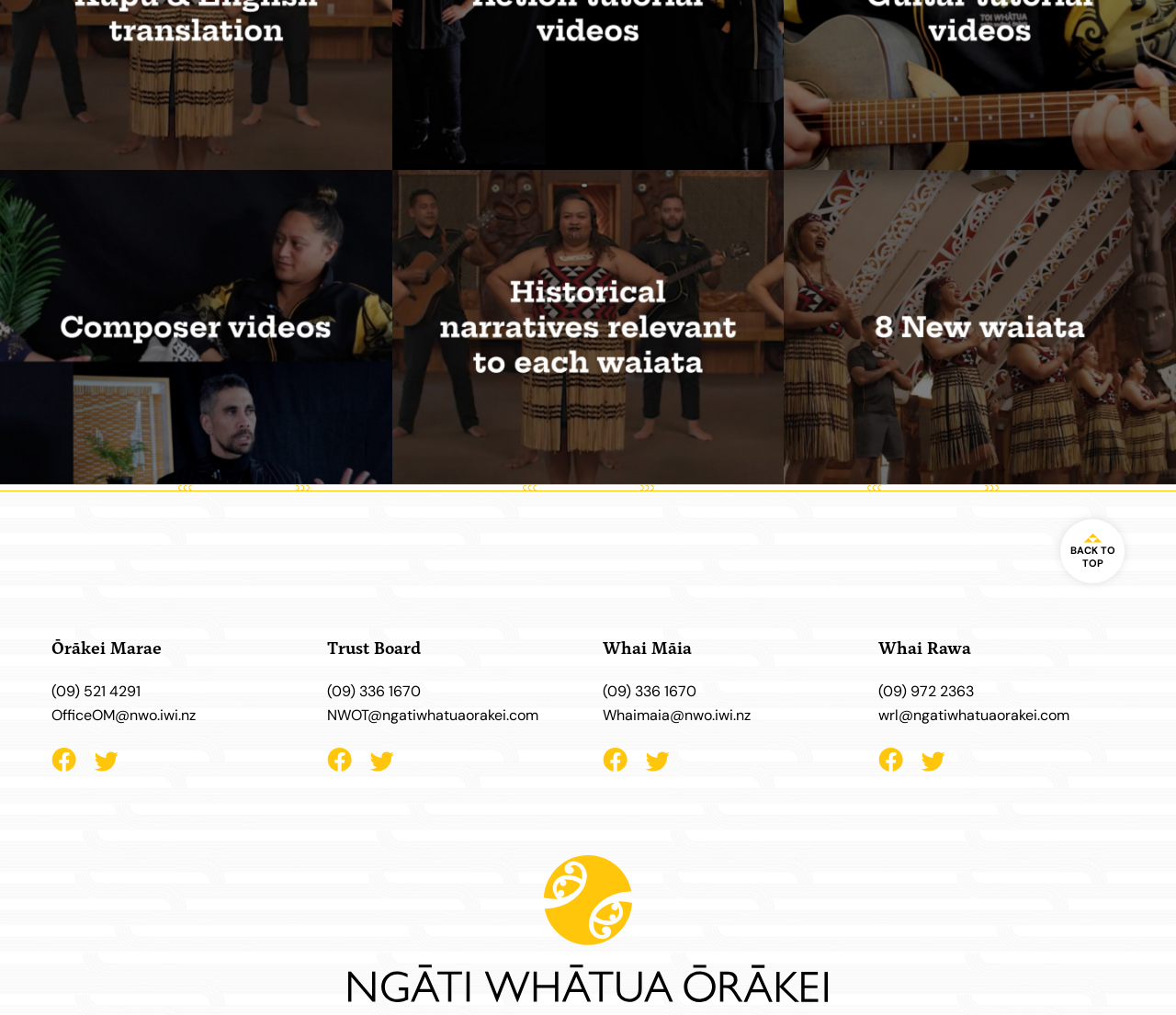Please specify the bounding box coordinates of the area that should be clicked to accomplish the following instruction: "Click the 'BACK TO TOP' button". The coordinates should consist of four float numbers between 0 and 1, i.e., [left, top, right, bottom].

[0.902, 0.511, 0.956, 0.575]